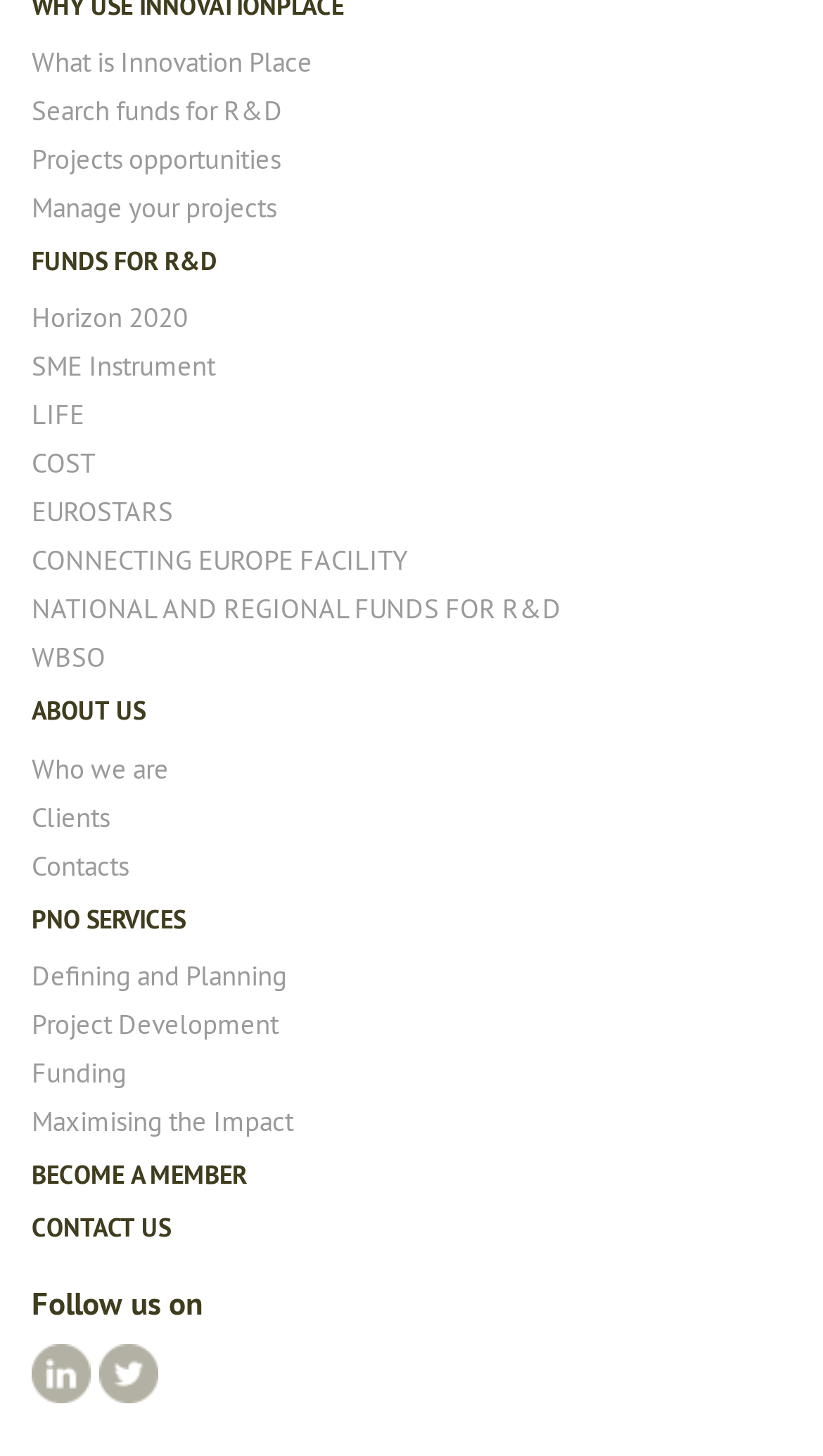What social media platforms can users follow the organization on?
Look at the image and provide a short answer using one word or a phrase.

Linkedin and Twitter